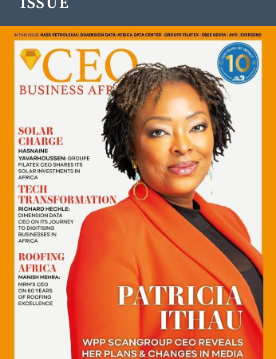Convey a rich and detailed description of the image.

The image features the cover of a magazine titled "CEO Business Africa," celebrating its 10th issue. The prominent figure on the cover is Patricia Ithau, the CEO of WPP Scangroup, highlighted for her leadership and insights into media transformations. Surrounding her are featured topics such as "Solar Charge," "Tech Transformation," and "Roofing Africa," indicating a focus on innovative business practices and industry developments. The design is vibrant and engaging, positioning Patricia Ithau as a key influencer and thought leader in the African business landscape.